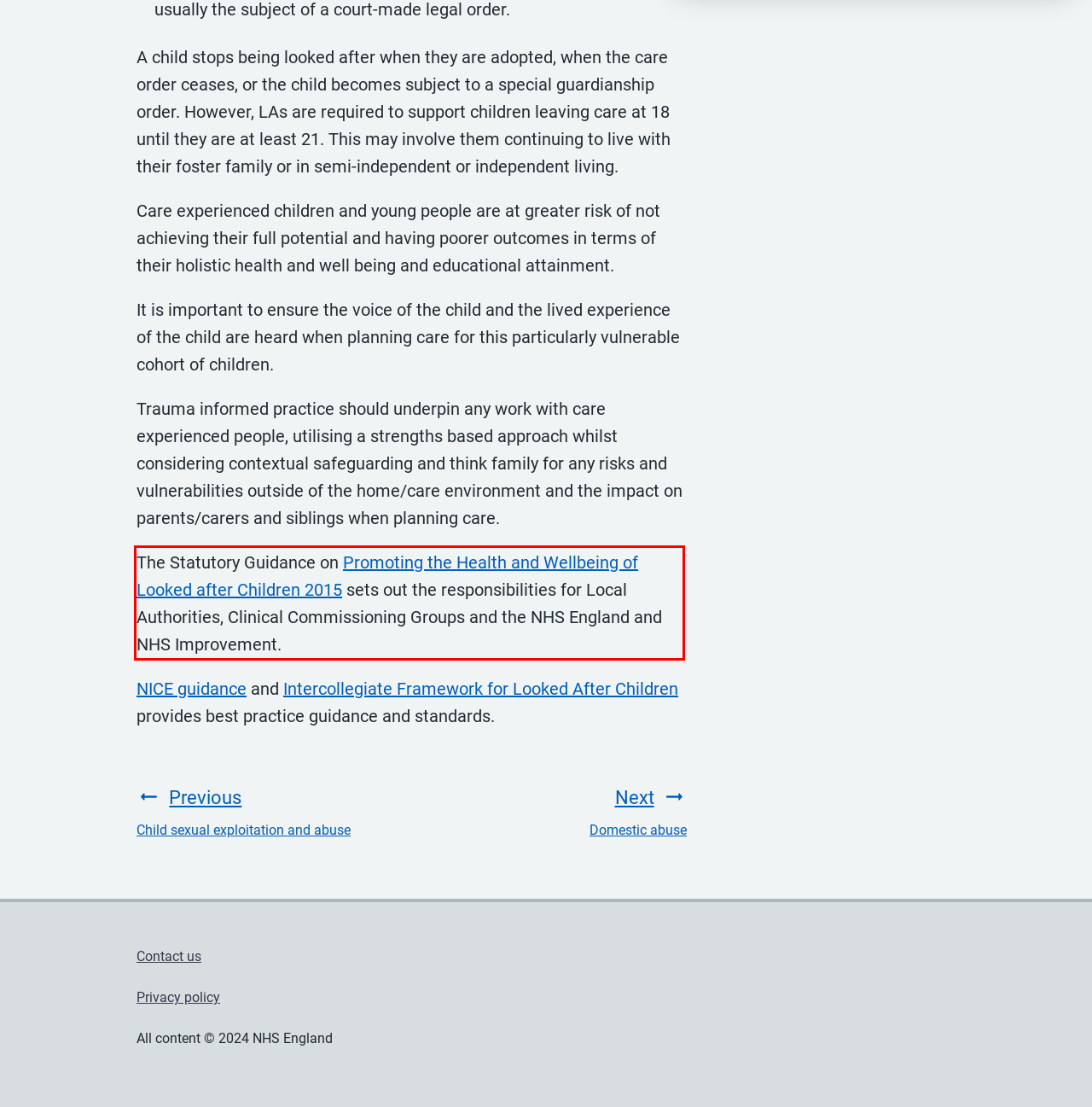Using the provided screenshot of a webpage, recognize the text inside the red rectangle bounding box by performing OCR.

The Statutory Guidance on Promoting the Health and Wellbeing of Looked after Children 2015 sets out the responsibilities for Local Authorities, Clinical Commissioning Groups and the NHS England and NHS Improvement.